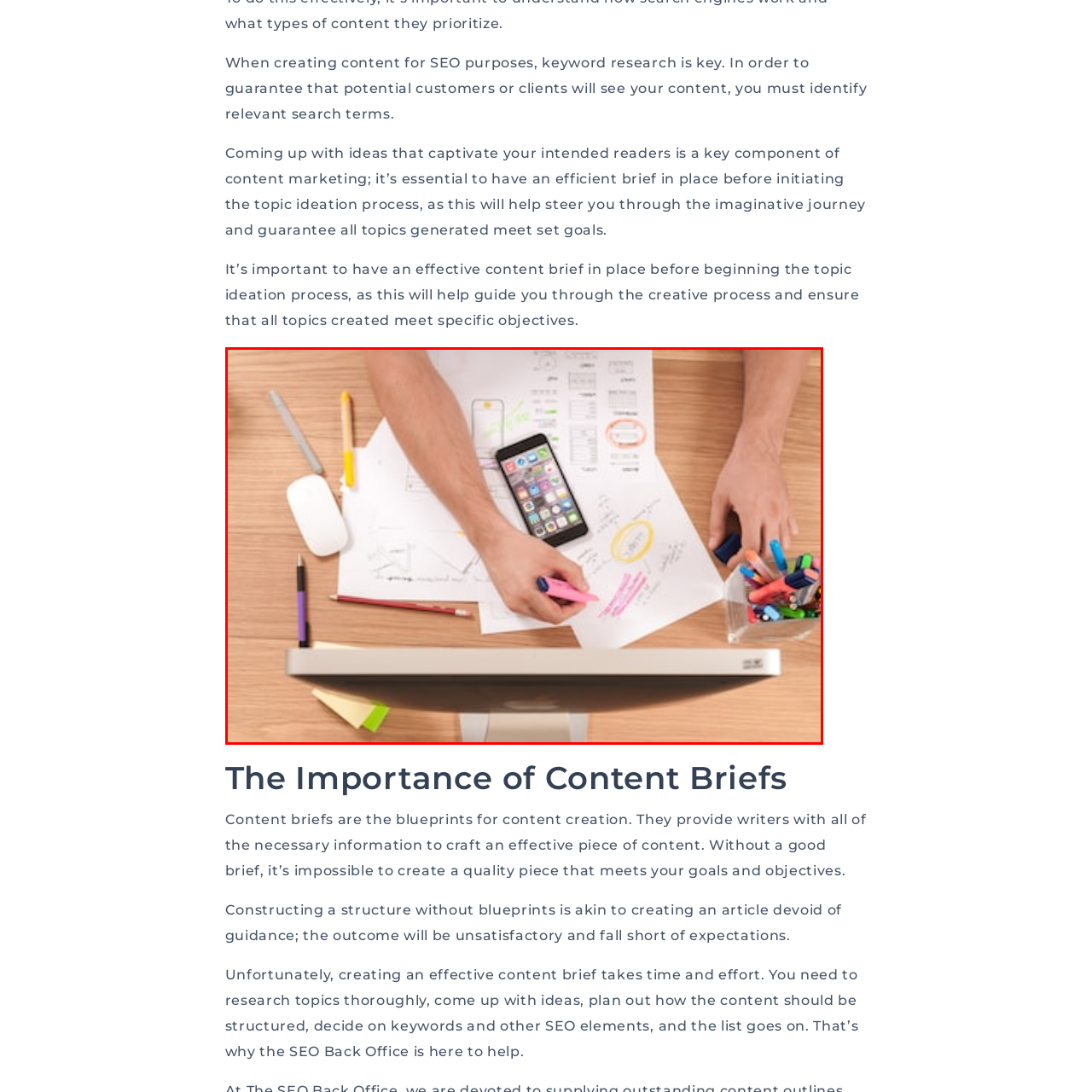Check the area bordered by the red box and provide a single word or phrase as the answer to the question: What is the purpose of the colorful markers and pens?

Interactive brainstorming